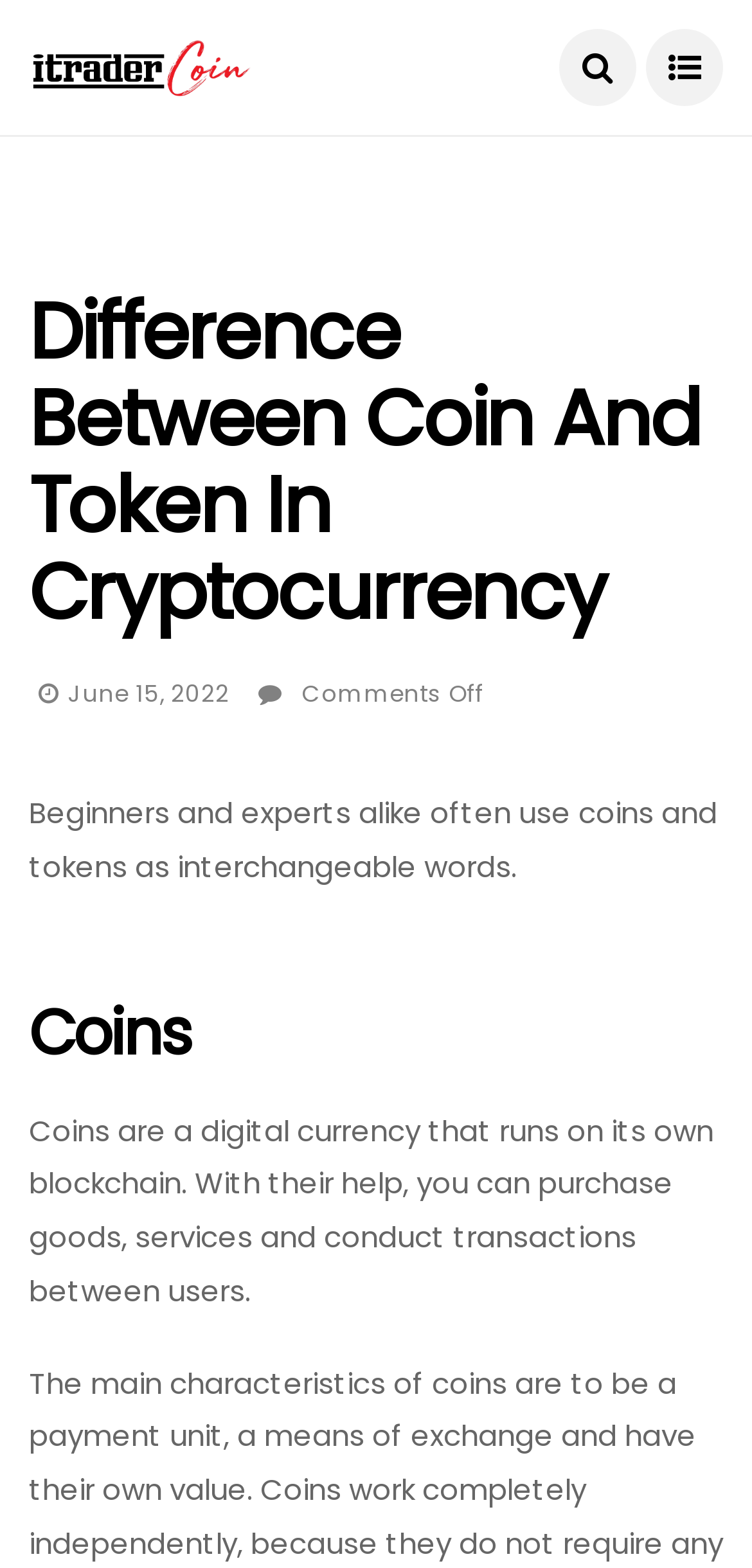What is the purpose of coins in cryptocurrency?
Could you please answer the question thoroughly and with as much detail as possible?

I found the purpose of coins by reading the static text element with the content 'Coins are a digital currency that runs on its own blockchain. With their help, you can purchase goods, services and conduct transactions between users.' which is located below the heading 'Coins'.